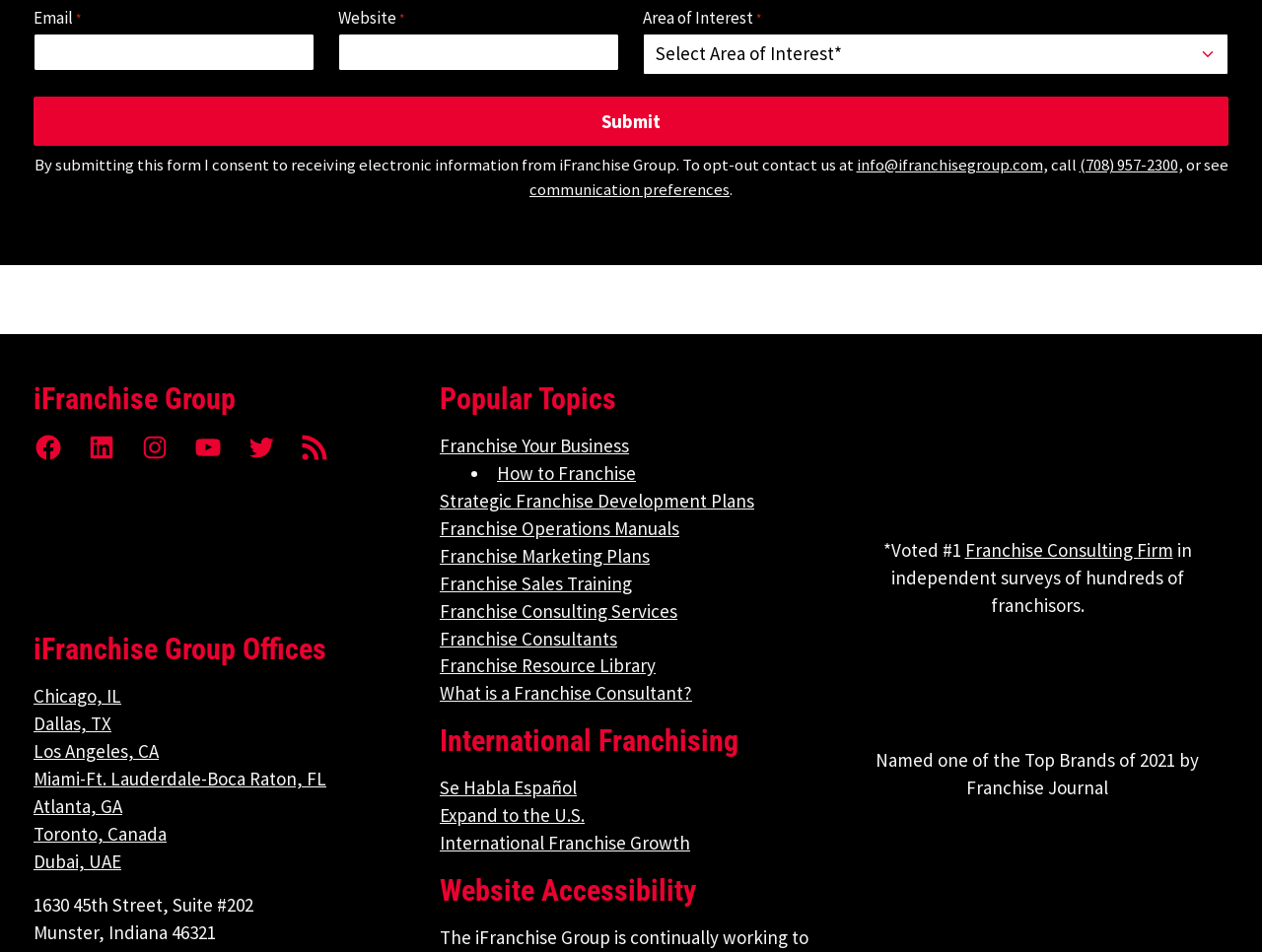What award did iFranchise Group receive in 2019, 2020, 2021, 2022, and 2023?
Your answer should be a single word or phrase derived from the screenshot.

Top Franchise Consulting Supplier